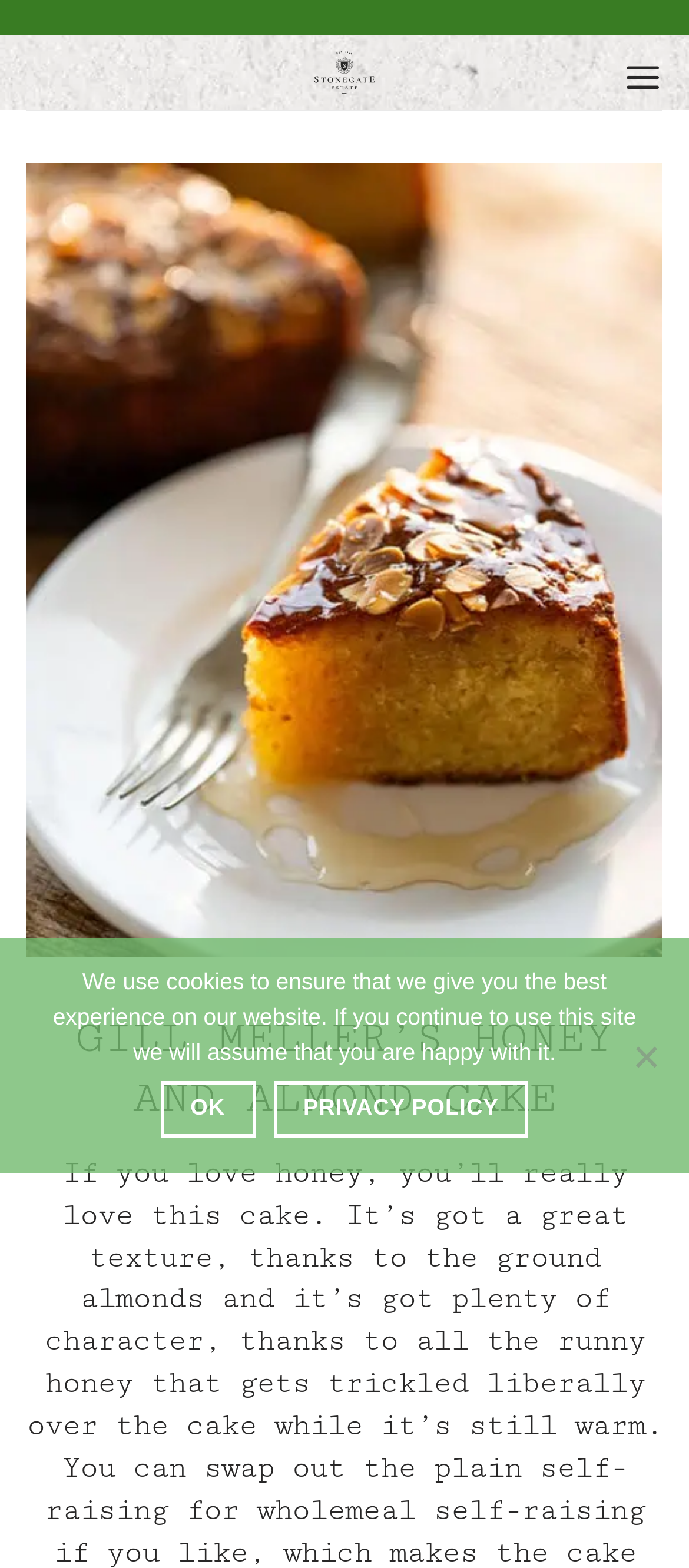What is the purpose of the 'Ok' button?
Answer the question with a single word or phrase, referring to the image.

To accept cookies